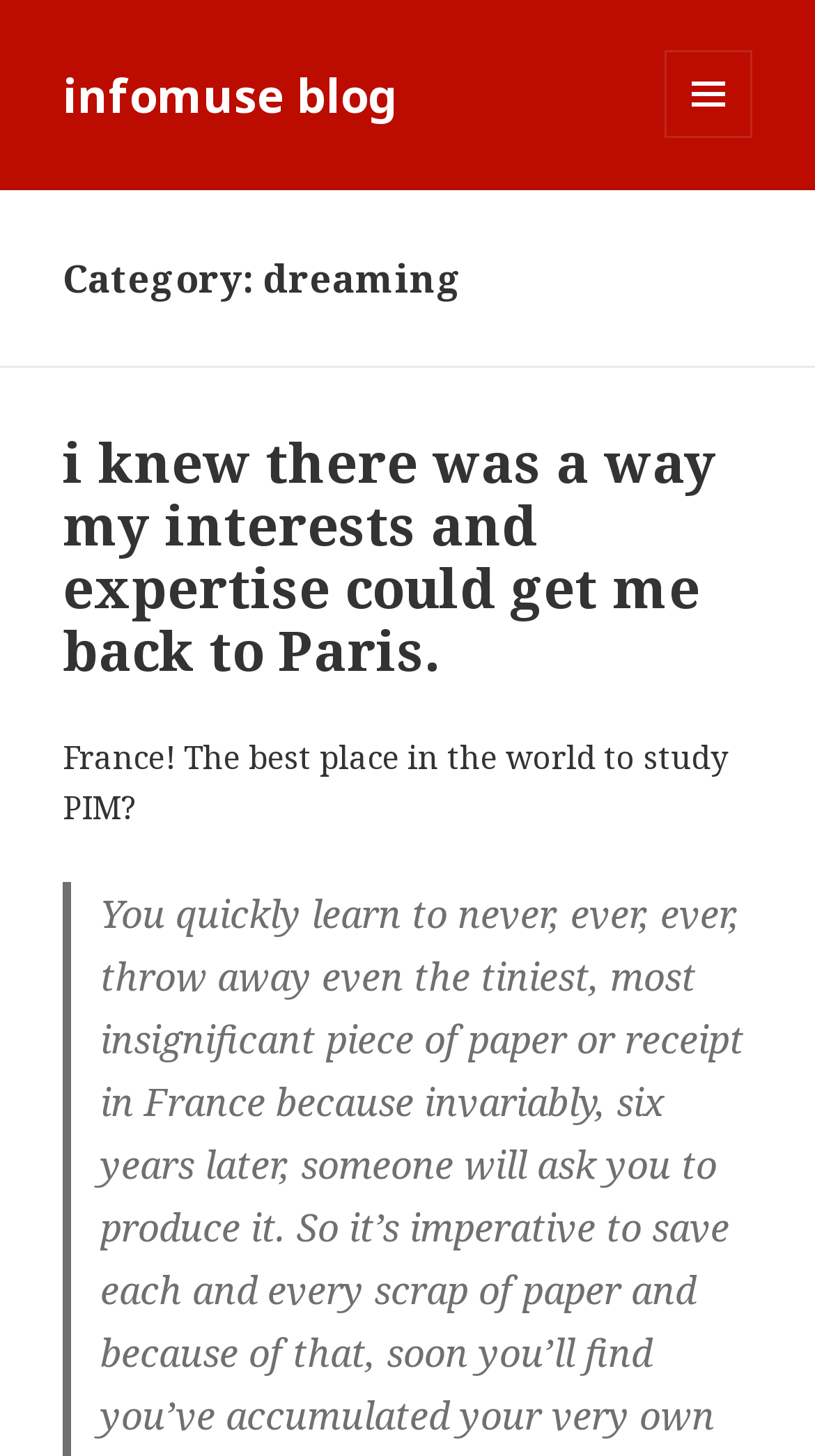Construct a comprehensive caption that outlines the webpage's structure and content.

The webpage is a blog post titled "dreaming" from the "infomuse blog". At the top left, there is a link to the blog's homepage labeled "infomuse blog". On the top right, there is a button with a menu icon and the text "MENU AND WIDGETS" that, when expanded, controls a secondary menu.

Below the top section, there is a header area that spans the full width of the page. Within this header, there is a heading that reads "Category: dreaming". Below this heading, there is another section that contains a main heading that says "i knew there was a way my interests and expertise could get me back to Paris." This heading is a link, and it is followed by a paragraph of text that starts with "France! The best place in the world to study PIM?"